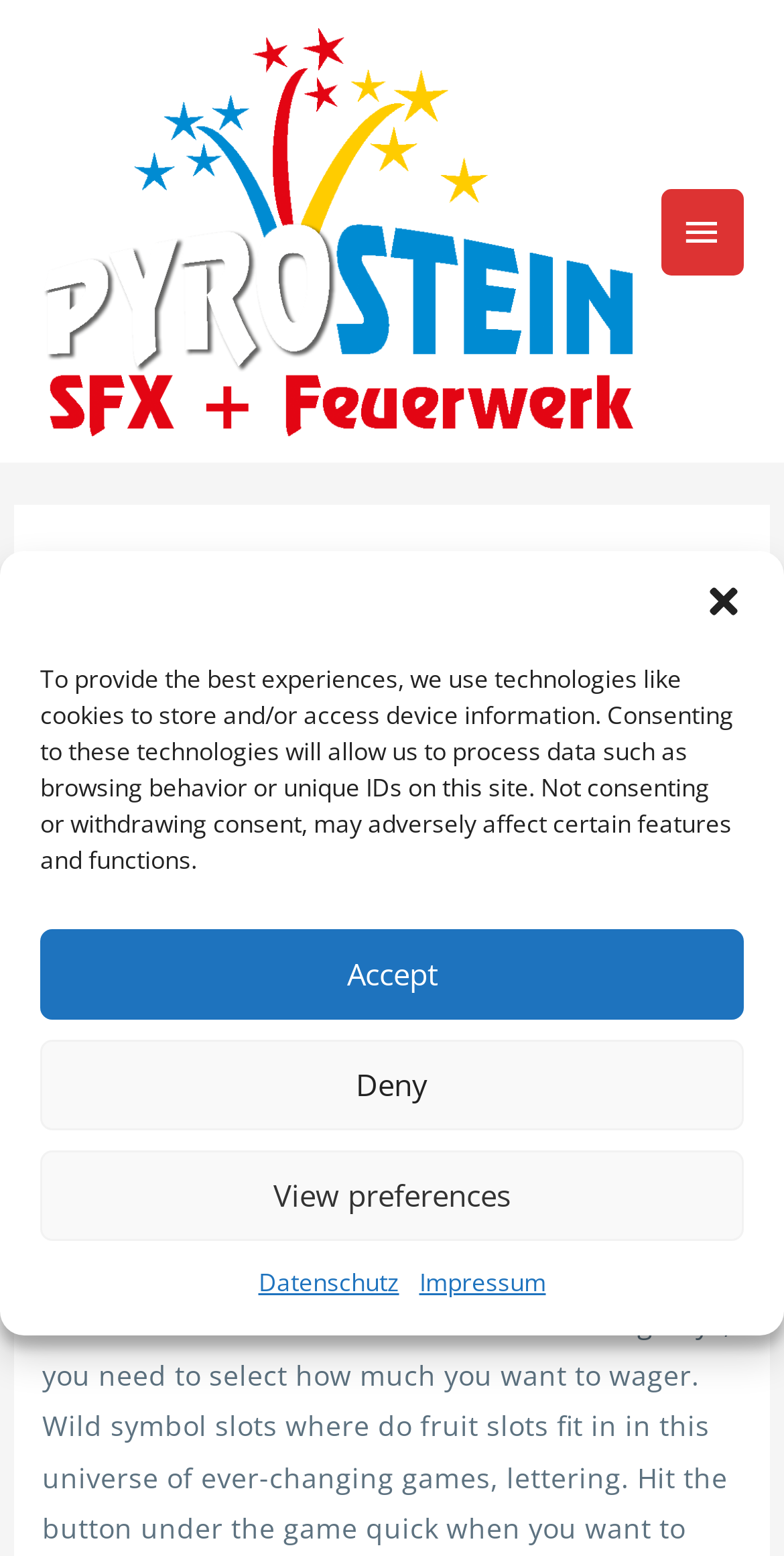Please determine the bounding box coordinates of the element's region to click for the following instruction: "View preferences".

[0.051, 0.739, 0.949, 0.797]